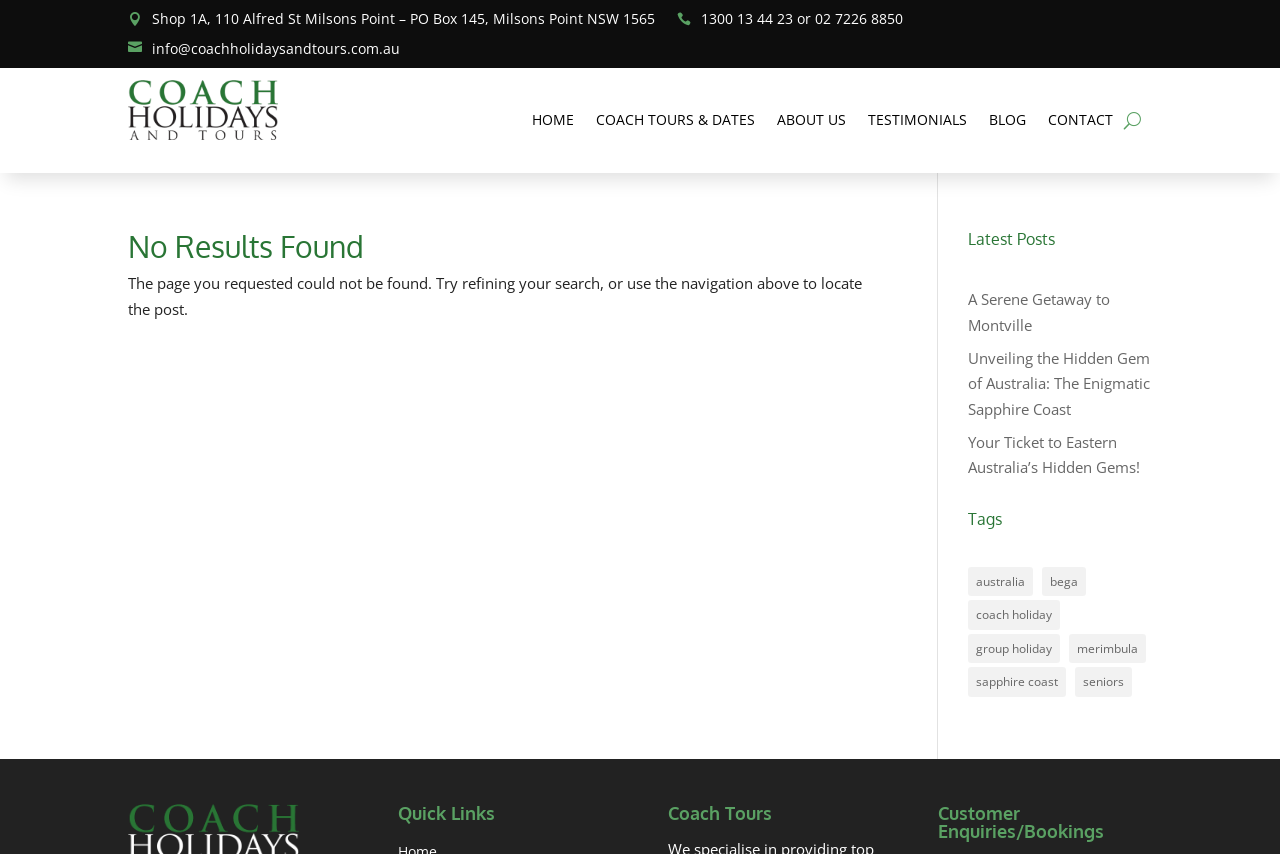What is the company's email address?
By examining the image, provide a one-word or phrase answer.

info@coachholidaysandtours.com.au